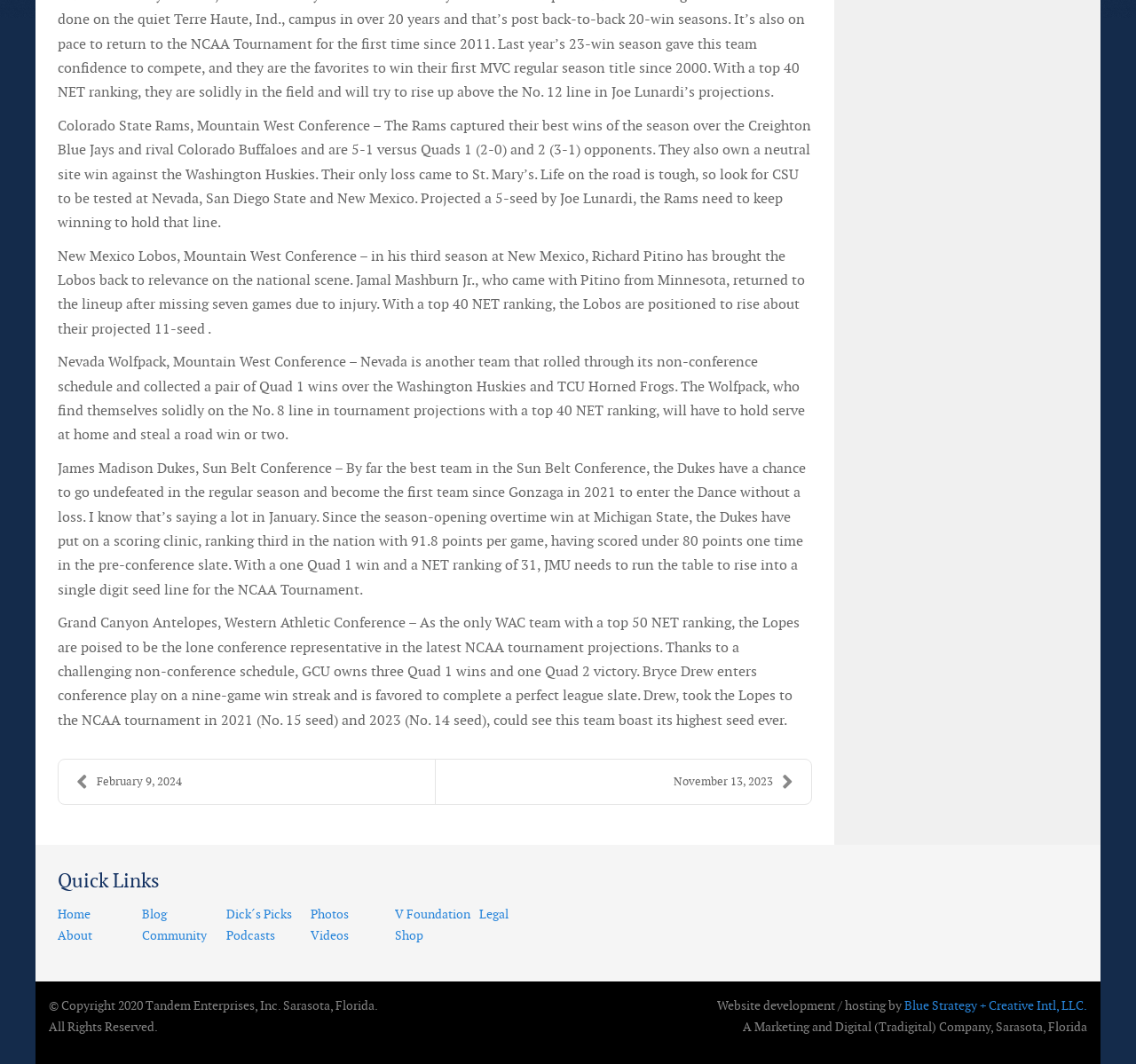Using the element description Early Childhood Education, predict the bounding box coordinates for the UI element. Provide the coordinates in (top-left x, top-left y, bottom-right x, bottom-right y) format with values ranging from 0 to 1.

None